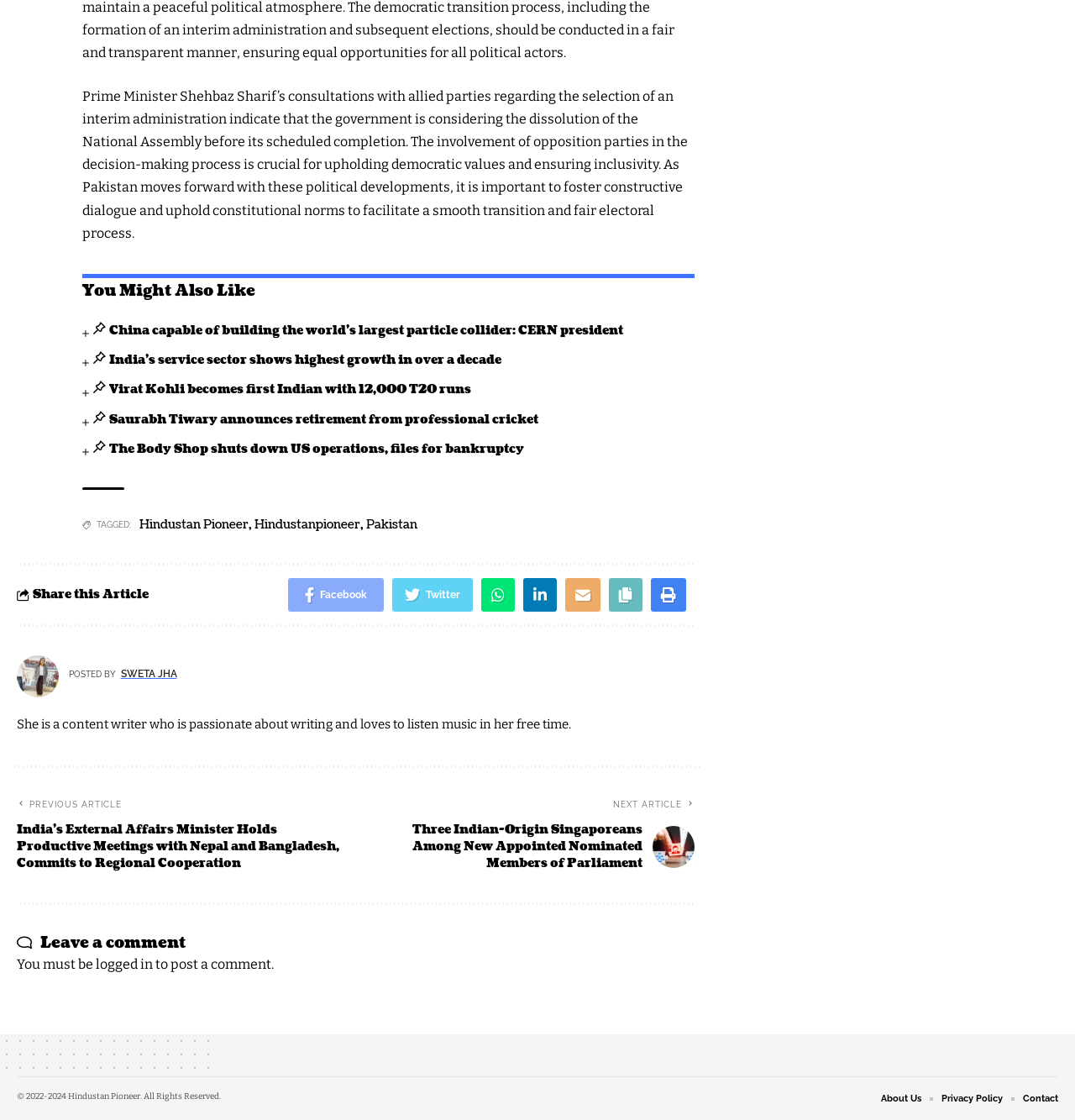What is the category of the article?
Please respond to the question with a detailed and informative answer.

The category of the article is indicated by the 'TAGGED:' label, which lists several keywords or tags related to the article, including 'Hindustan Pioneer', 'Pakistan', and others.